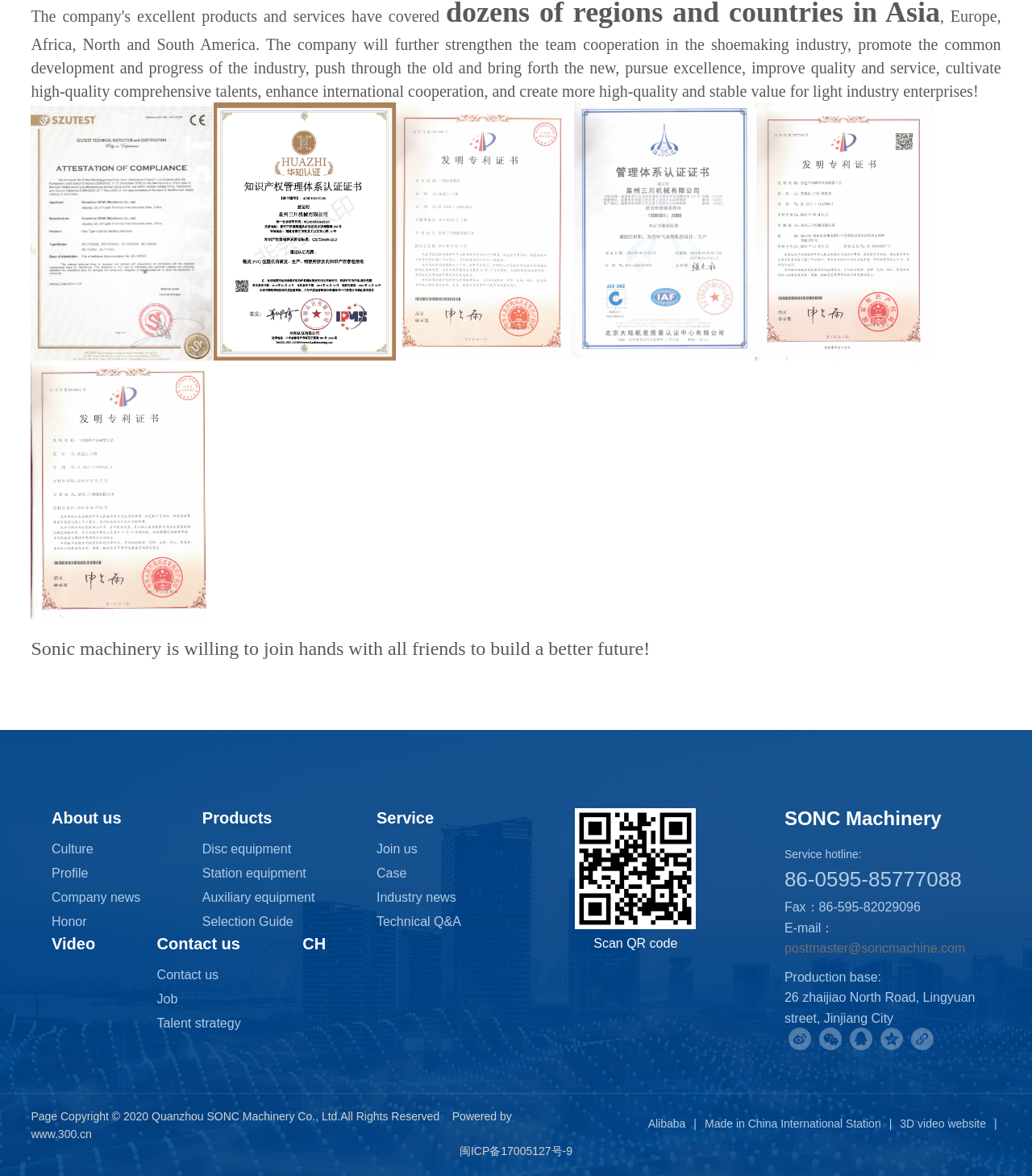What is the company's production base address?
Refer to the image and provide a thorough answer to the question.

The production base address is mentioned in the StaticText element with ID 205, which states '26 zhaijiao North Road, Lingyuan street, Jinjiang City'. This is located in the section with the heading 'SONC Machinery'.